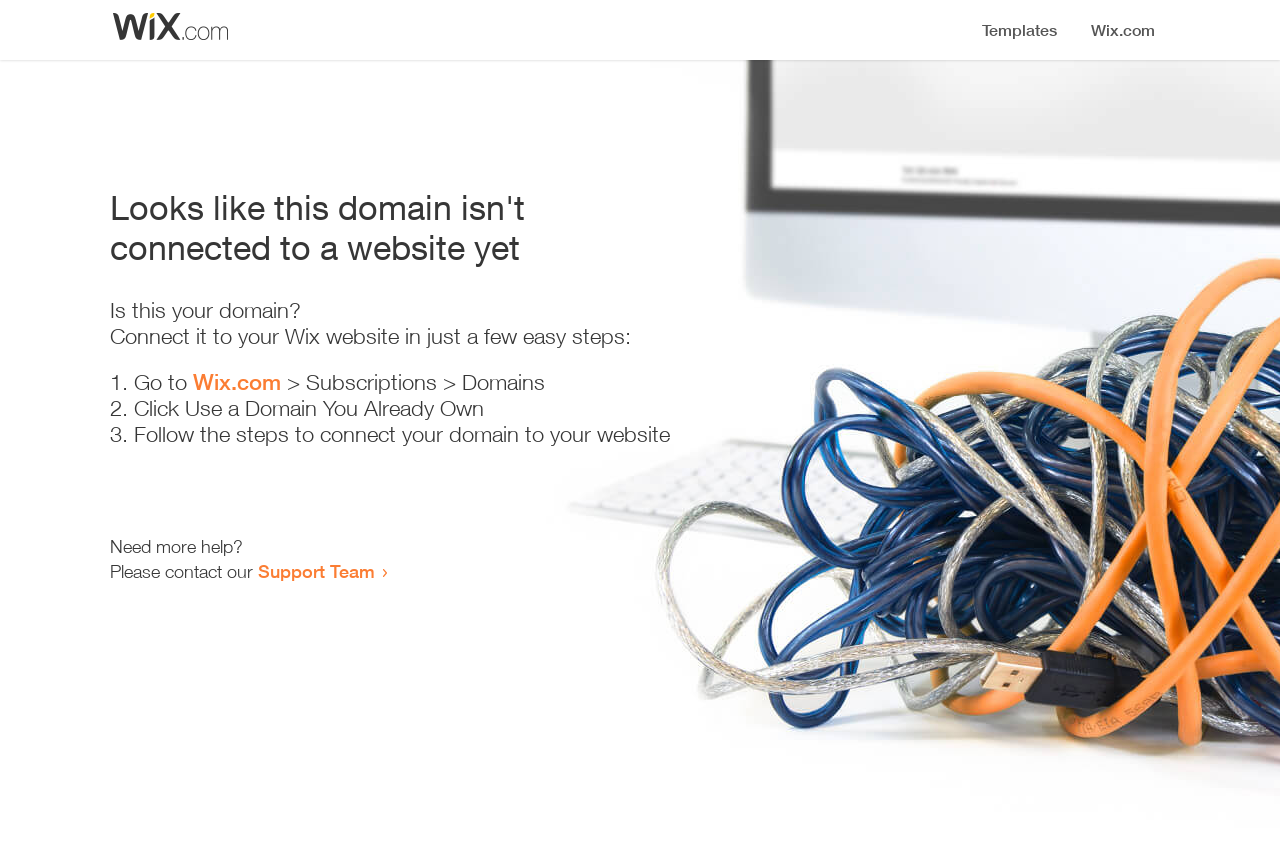Illustrate the webpage with a detailed description.

The webpage appears to be an error page, indicating that a domain is not connected to a website yet. At the top, there is a small image, likely a logo or icon. Below the image, a prominent heading reads "Looks like this domain isn't connected to a website yet". 

Underneath the heading, there is a series of instructions to connect the domain to a Wix website. The instructions are presented in a step-by-step format, with each step numbered and accompanied by a brief description. The first step is to go to Wix.com, followed by navigating to the Subscriptions and Domains section. The second step is to click "Use a Domain You Already Own", and the third step is to follow the instructions to connect the domain to the website.

At the bottom of the page, there is a section offering additional help, with a message "Need more help?" followed by an invitation to contact the Support Team via a link.